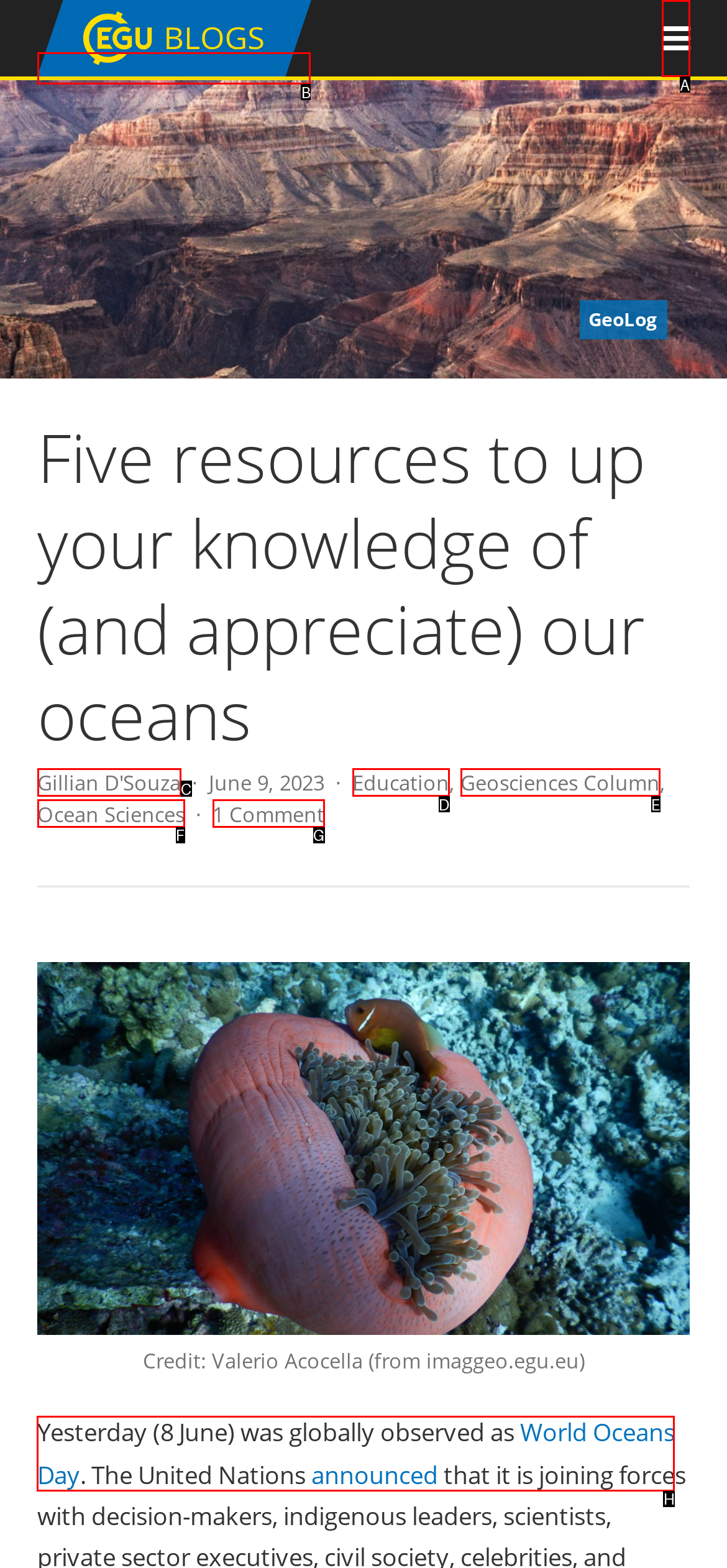Determine the letter of the element you should click to carry out the task: Learn more about World Oceans Day
Answer with the letter from the given choices.

H